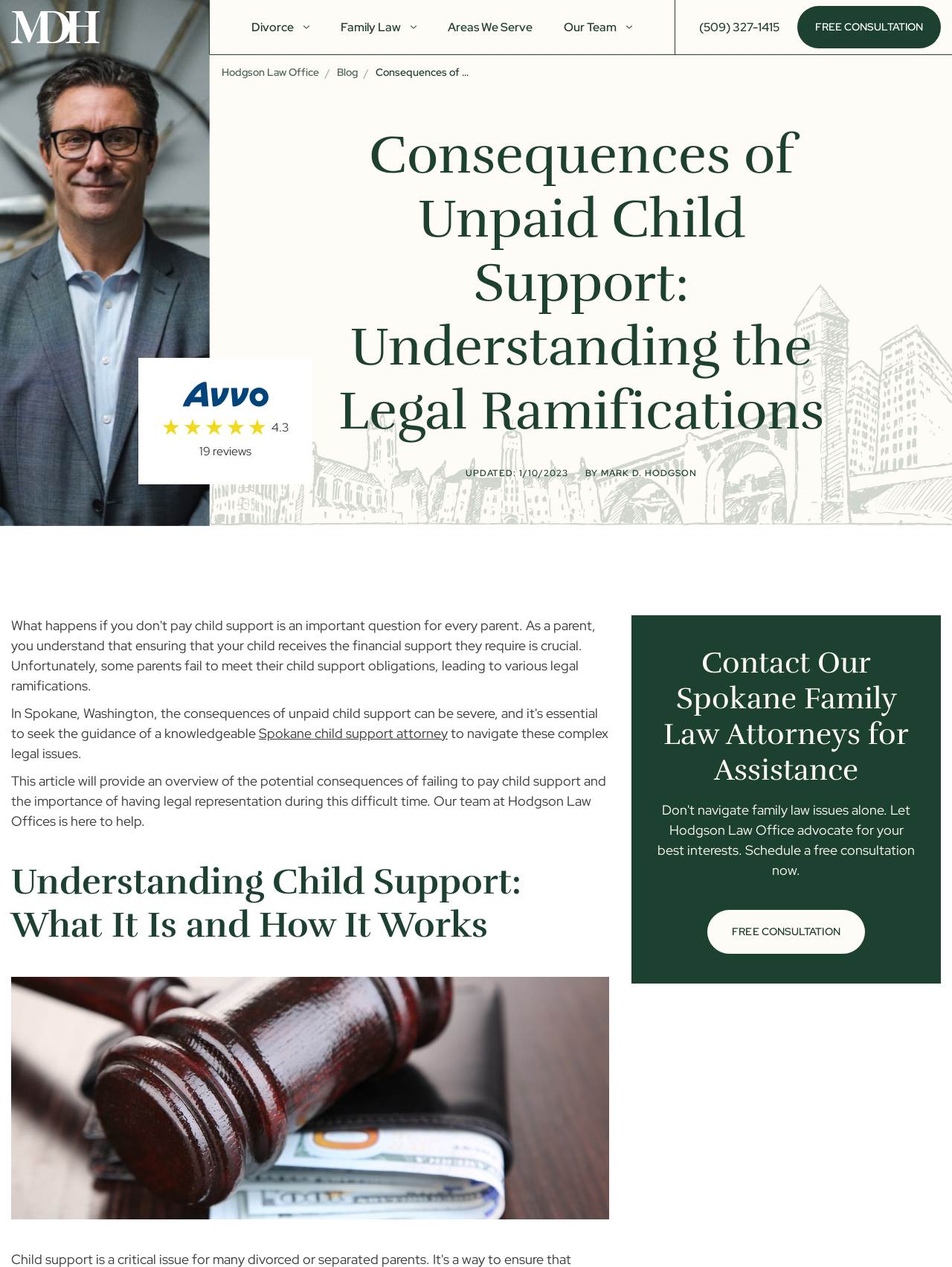Please determine the bounding box coordinates of the element's region to click in order to carry out the following instruction: "View Nursing Assistant Certified". The coordinates should be four float numbers between 0 and 1, i.e., [left, top, right, bottom].

None